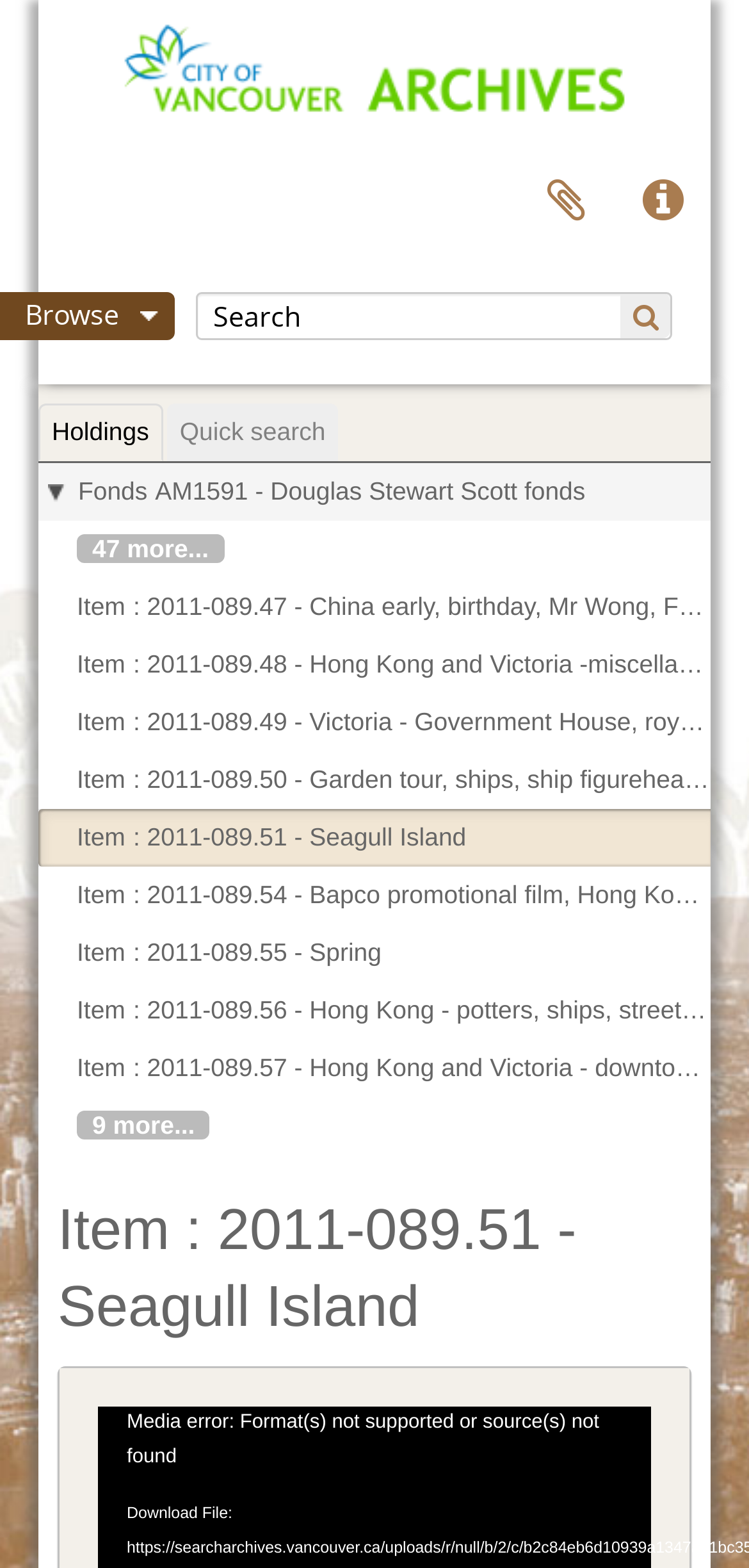Please indicate the bounding box coordinates for the clickable area to complete the following task: "Visit the Holdings page". The coordinates should be specified as four float numbers between 0 and 1, i.e., [left, top, right, bottom].

[0.051, 0.257, 0.217, 0.294]